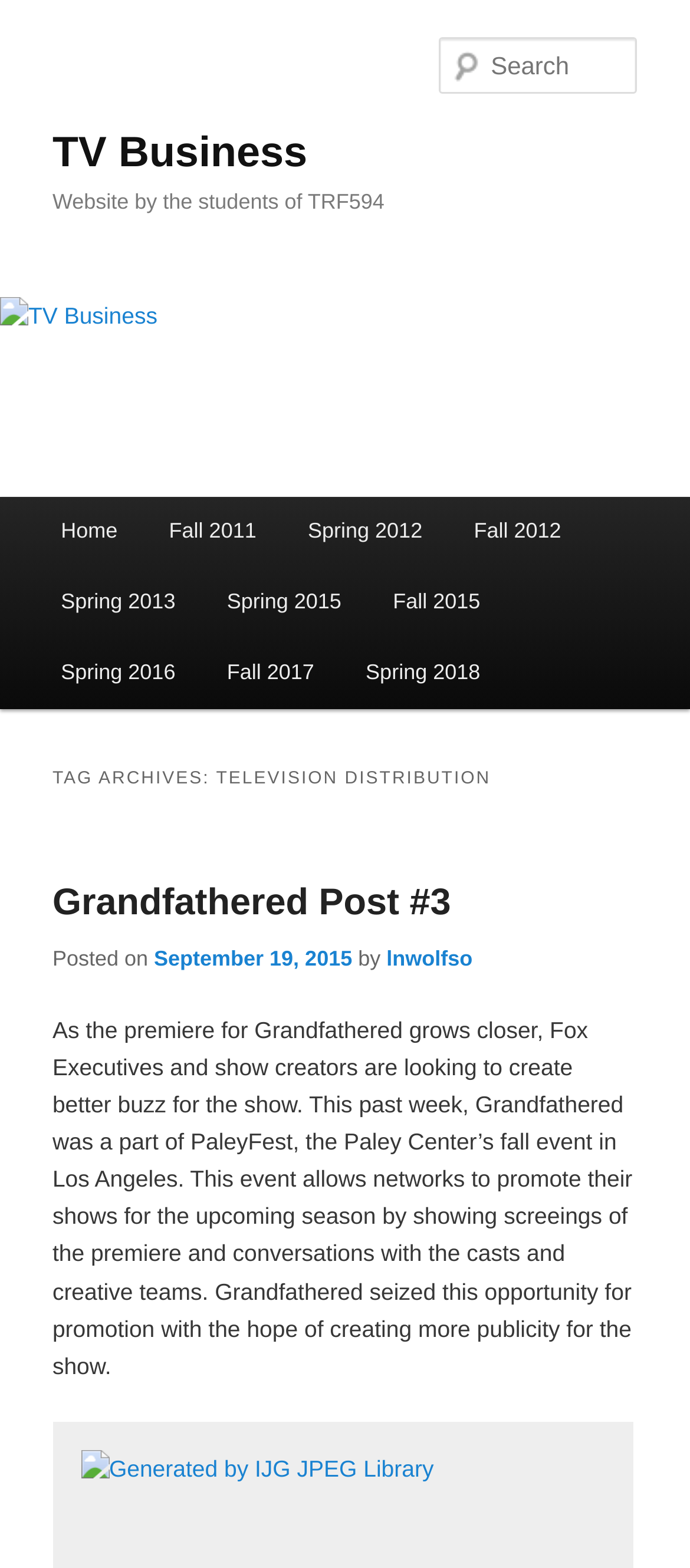Utilize the details in the image to thoroughly answer the following question: What event is mentioned in the article?

The article mentions PaleyFest, which is an event where networks promote their shows for the upcoming season by showing screenings of the premiere and conversations with the casts and creative teams.